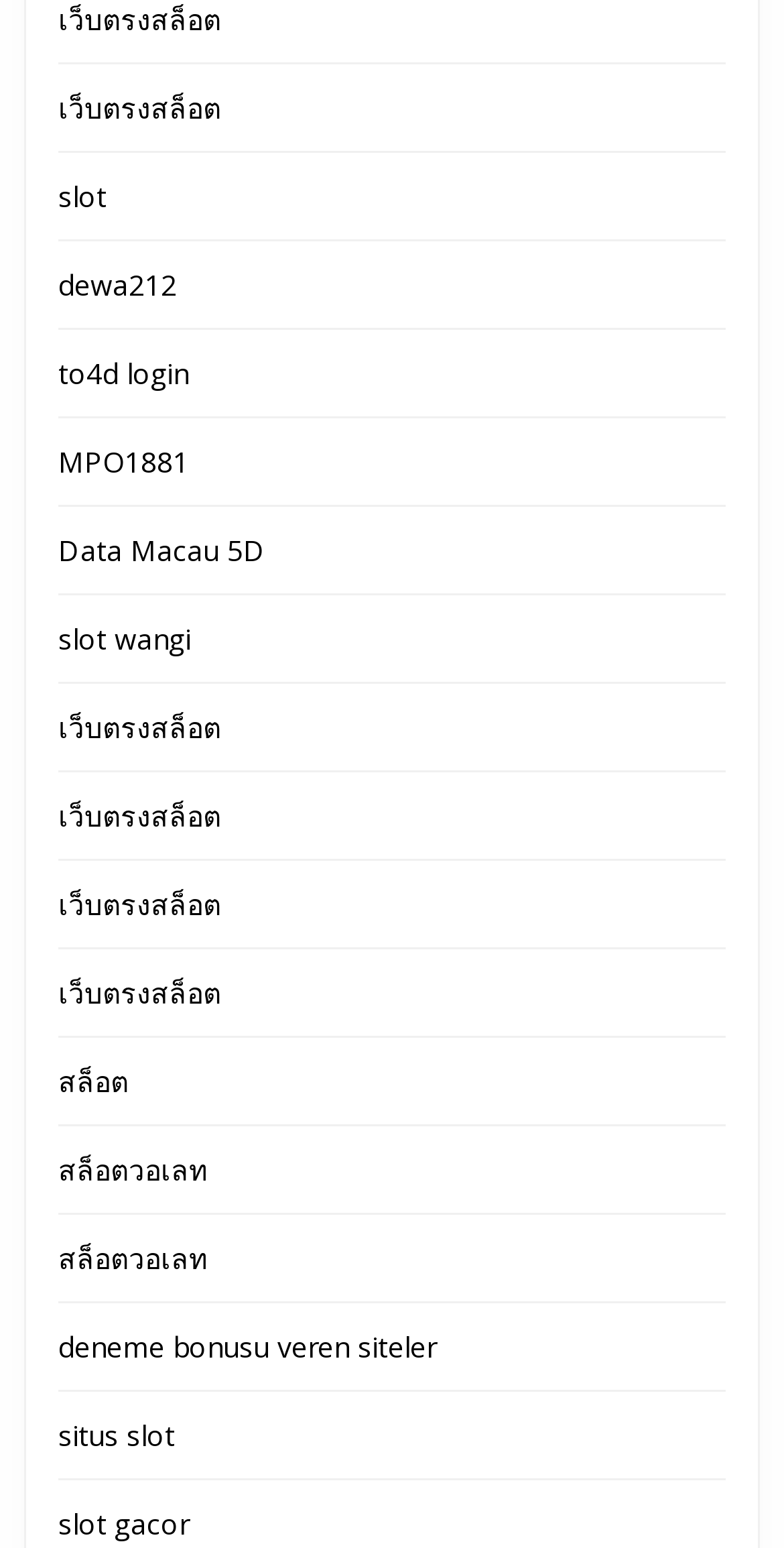Pinpoint the bounding box coordinates of the clickable area needed to execute the instruction: "go to dewa212 website". The coordinates should be specified as four float numbers between 0 and 1, i.e., [left, top, right, bottom].

[0.074, 0.172, 0.226, 0.197]